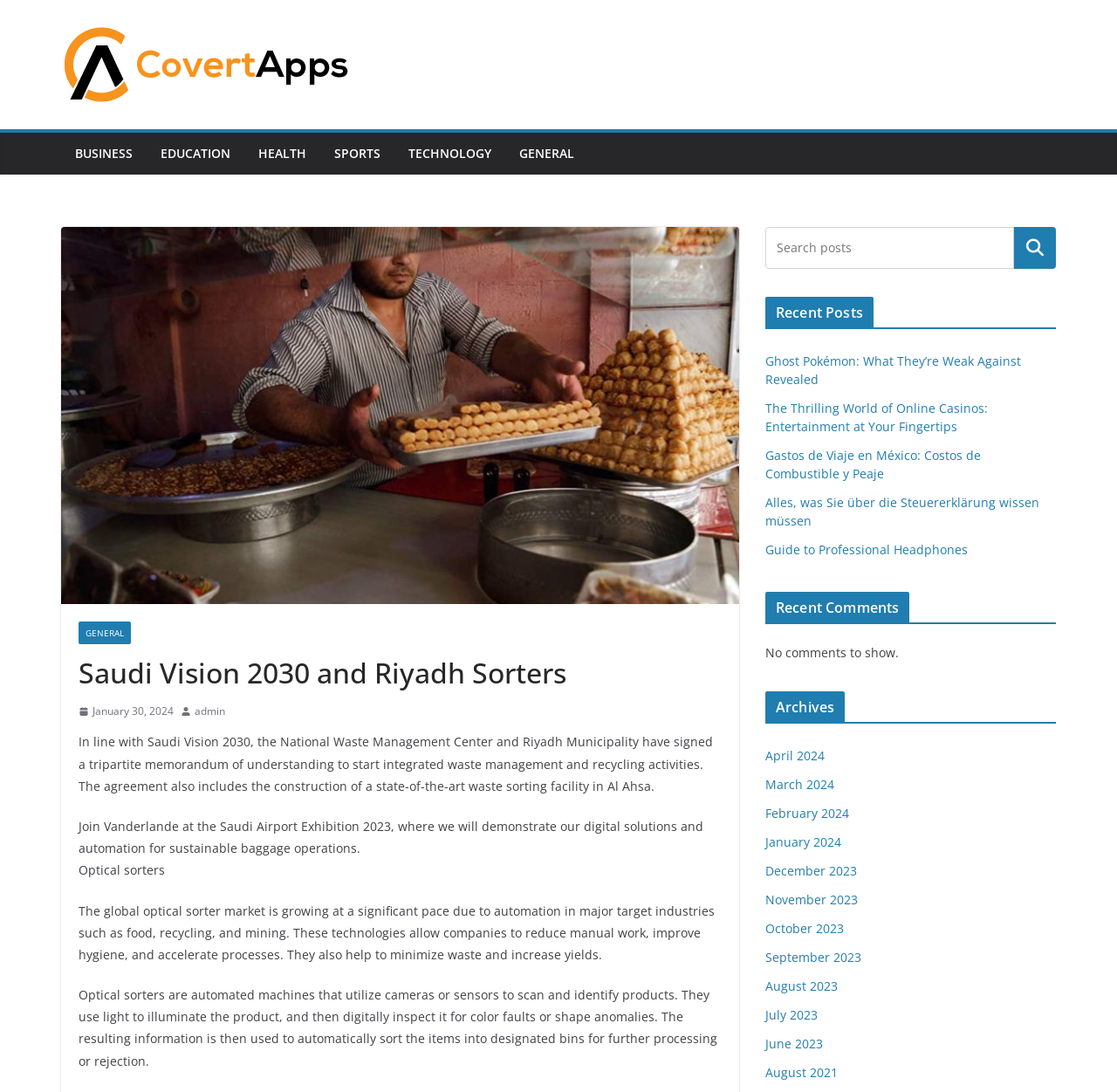Bounding box coordinates are specified in the format (top-left x, top-left y, bottom-right x, bottom-right y). All values are floating point numbers bounded between 0 and 1. Please provide the bounding box coordinate of the region this sentence describes: Education

[0.144, 0.129, 0.206, 0.152]